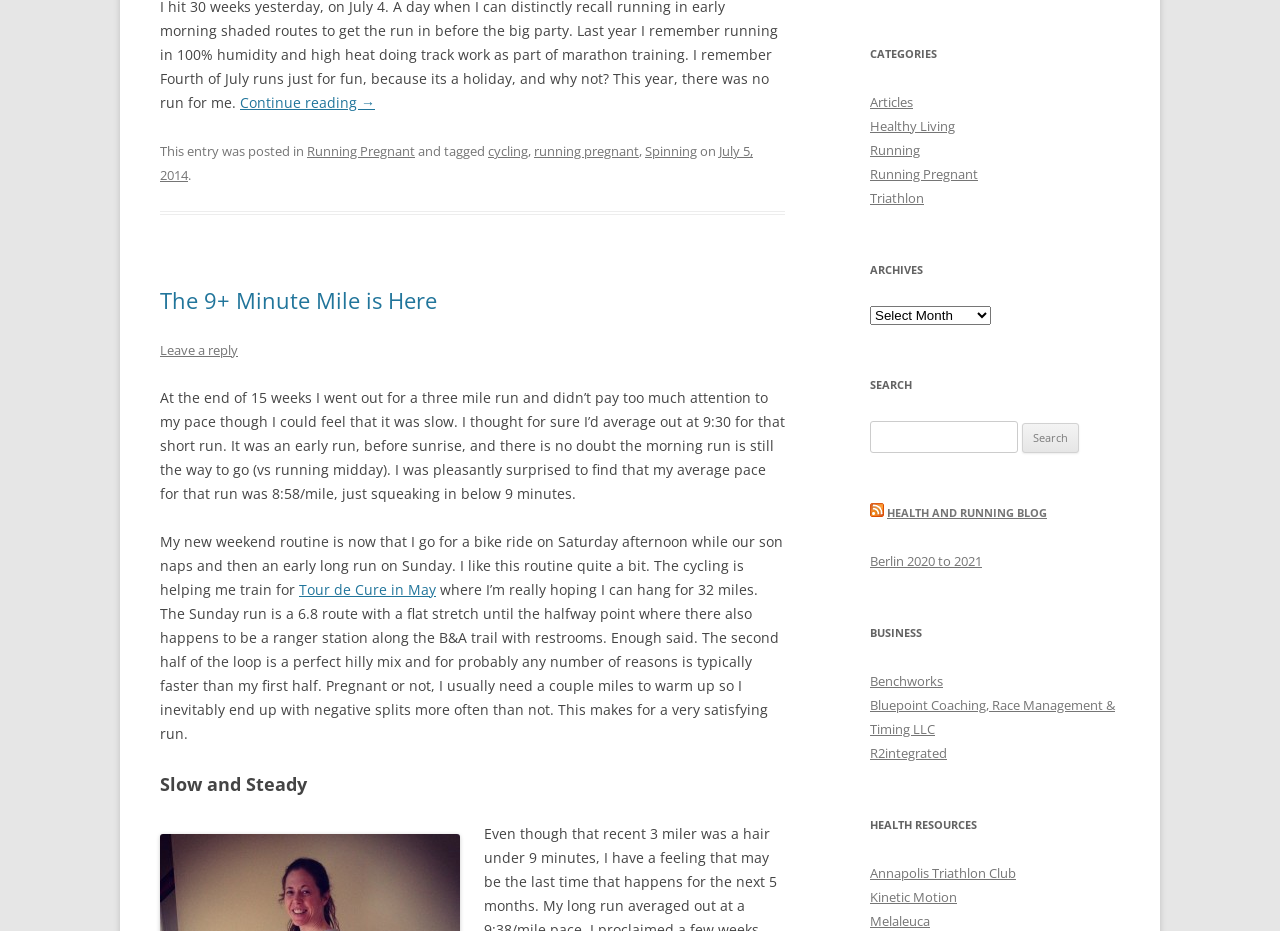Find and provide the bounding box coordinates for the UI element described here: "parent_node: Members’ Rides aria-label="Menu Toggle"". The coordinates should be given as four float numbers between 0 and 1: [left, top, right, bottom].

None